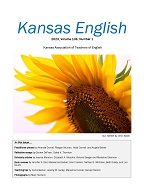Using the elements shown in the image, answer the question comprehensively: What is the publication date of this volume?

The publication date is highlighted on the cover, providing a frame of reference for the issue's timelines and relevancy in current educational discussions.